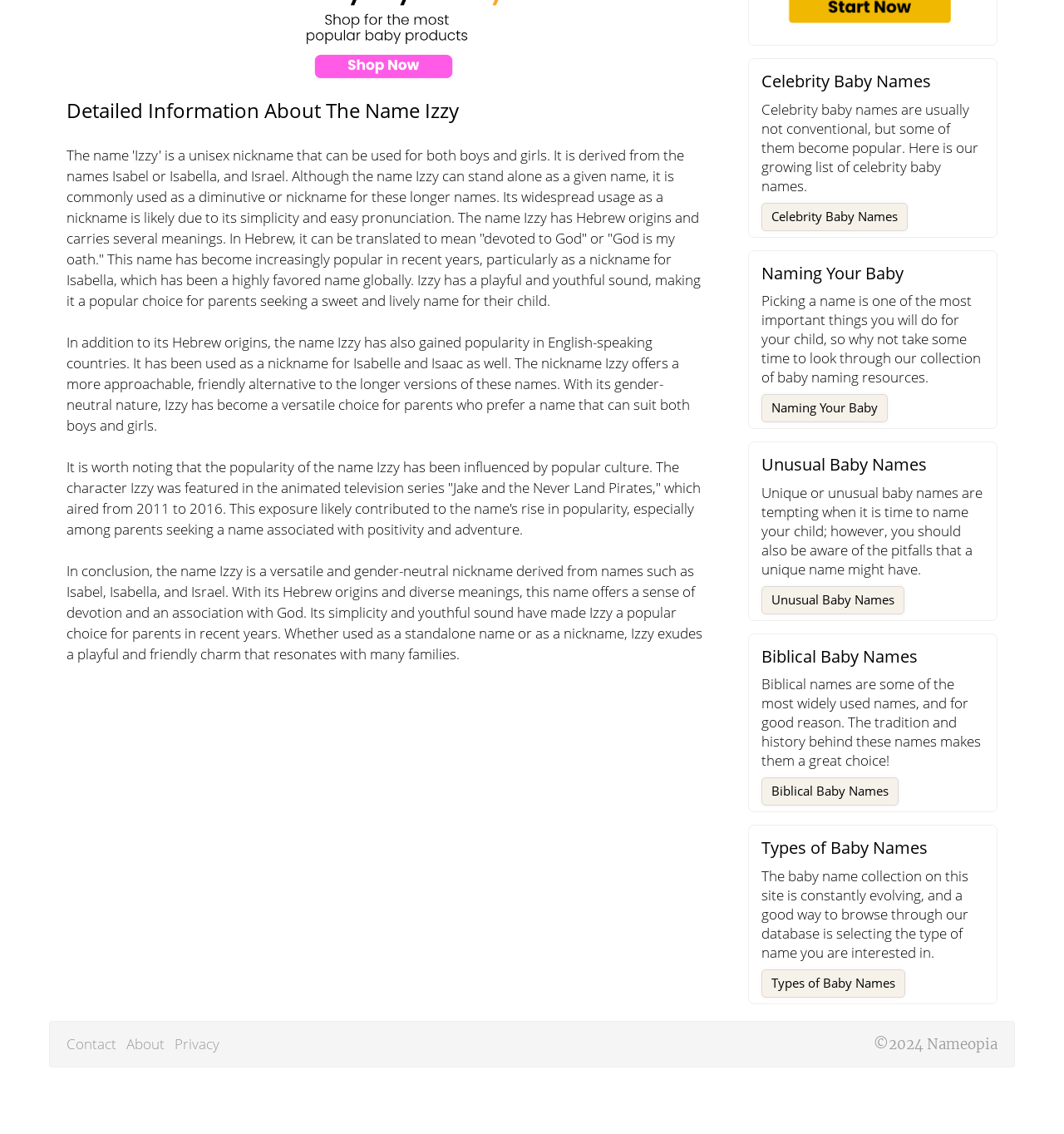Provide the bounding box coordinates of the HTML element described as: "Celebrity Baby Names". The bounding box coordinates should be four float numbers between 0 and 1, i.e., [left, top, right, bottom].

[0.716, 0.179, 0.853, 0.204]